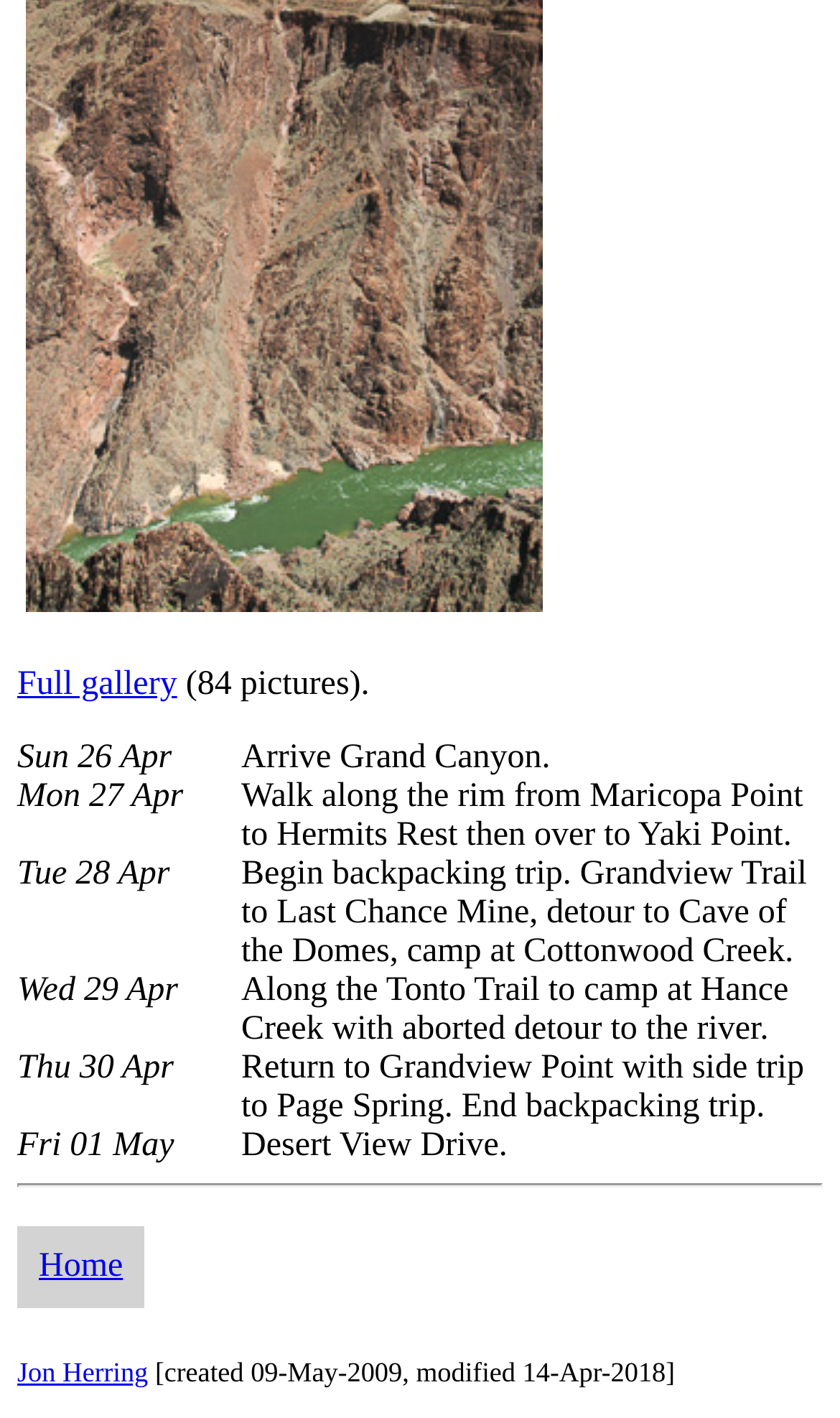Identify the bounding box coordinates for the UI element described as follows: Home. Use the format (top-left x, top-left y, bottom-right x, bottom-right y) and ensure all values are floating point numbers between 0 and 1.

[0.046, 0.88, 0.146, 0.906]